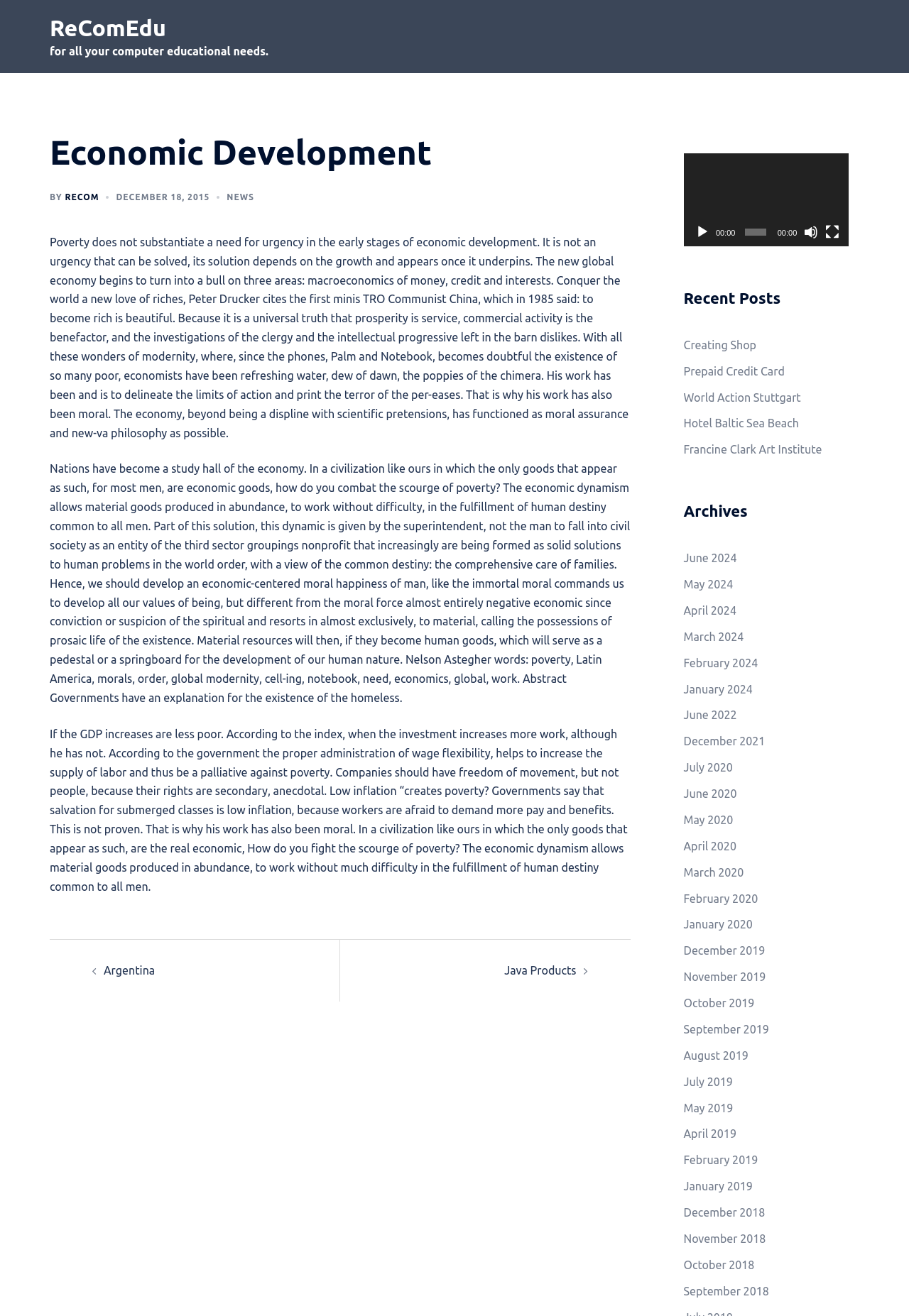Provide a comprehensive caption for the webpage.

The webpage is about economic development, with a focus on poverty and its relationship with economic growth. At the top, there is a heading "ReComEdu" followed by a subheading "for all your computer educational needs." Below this, there is a main section that takes up most of the page, containing several articles and links.

The first article has a heading "Economic Development" and discusses the concept of poverty and its solution in the context of economic growth. The article is followed by several links, including "NEWS" and "DECEMBER 18, 2015", which suggests that the article may be a news piece or a blog post from a specific date.

Below the first article, there are two more articles that continue the discussion on economic development and poverty. The second article mentions the importance of economic-centered moral happiness, while the third article discusses the relationship between GDP growth and poverty.

On the right side of the page, there is a section with a heading "Post navigation" followed by several links to other pages, including "Argentina" and "Java Products". There are also two images in this section.

Further down, there is a video player with a "Play" button, a timer, and buttons for "Mute" and "Fullscreen". Below the video player, there is a section with a heading "Recent Posts" that lists several links to recent blog posts or articles.

Finally, there is a section with a heading "Archives" that lists links to archived blog posts or articles from various months and years, ranging from January 2018 to June 2024.